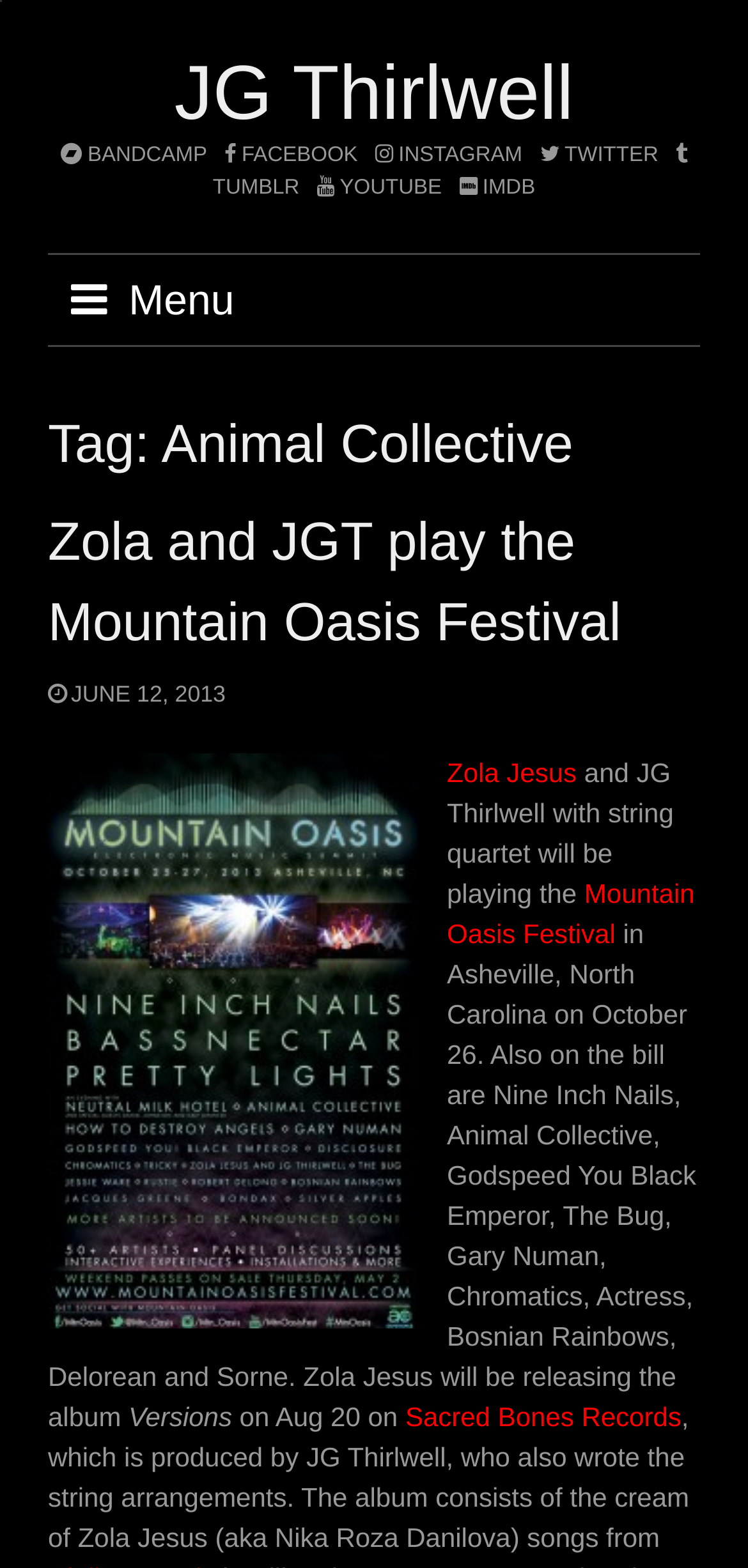Provide a brief response using a word or short phrase to this question:
What is the name of the festival mentioned?

Mountain Oasis Festival